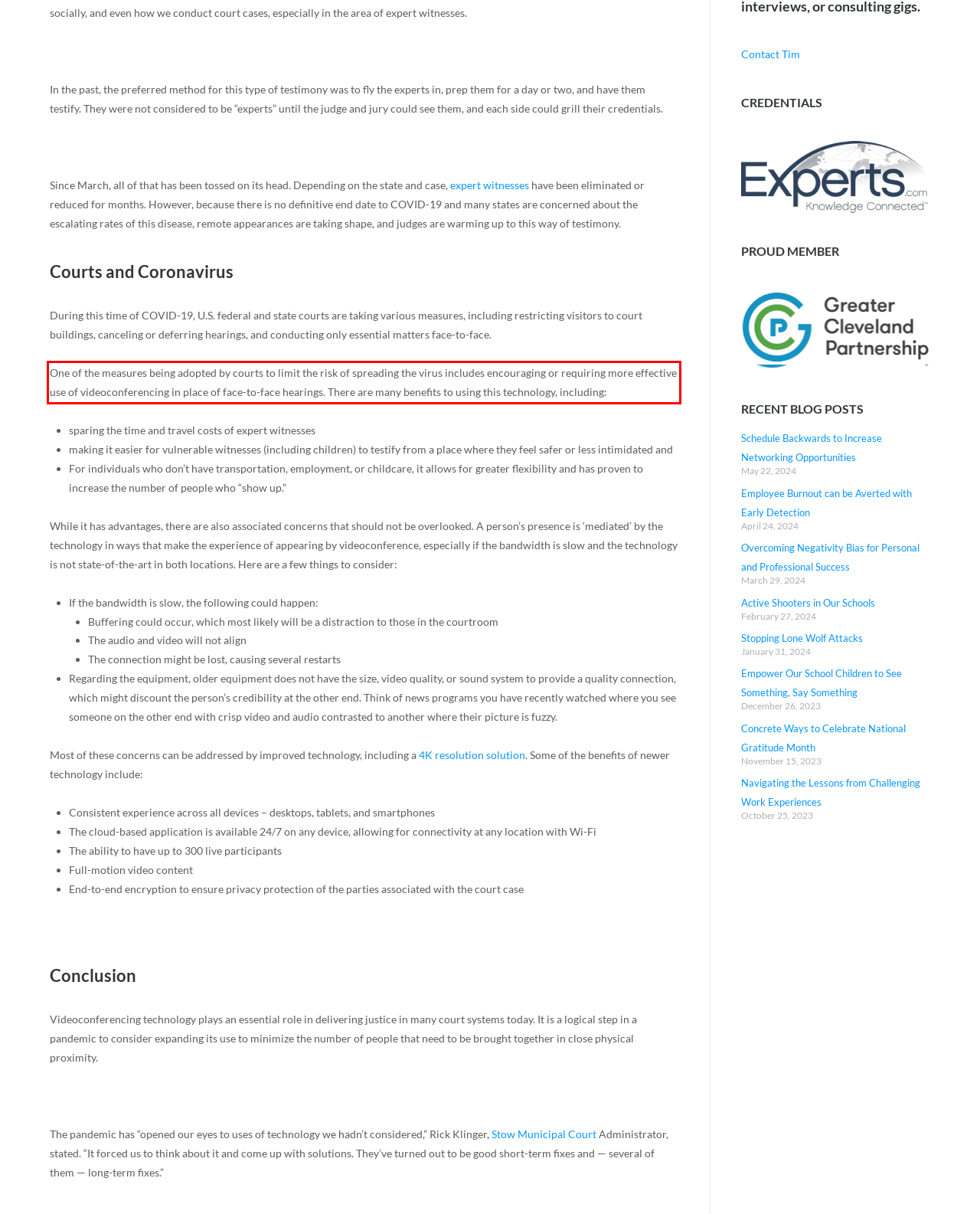Please analyze the screenshot of a webpage and extract the text content within the red bounding box using OCR.

One of the measures being adopted by courts to limit the risk of spreading the virus includes encouraging or requiring more effective use of videoconferencing in place of face-to-face hearings. There are many benefits to using this technology, including: